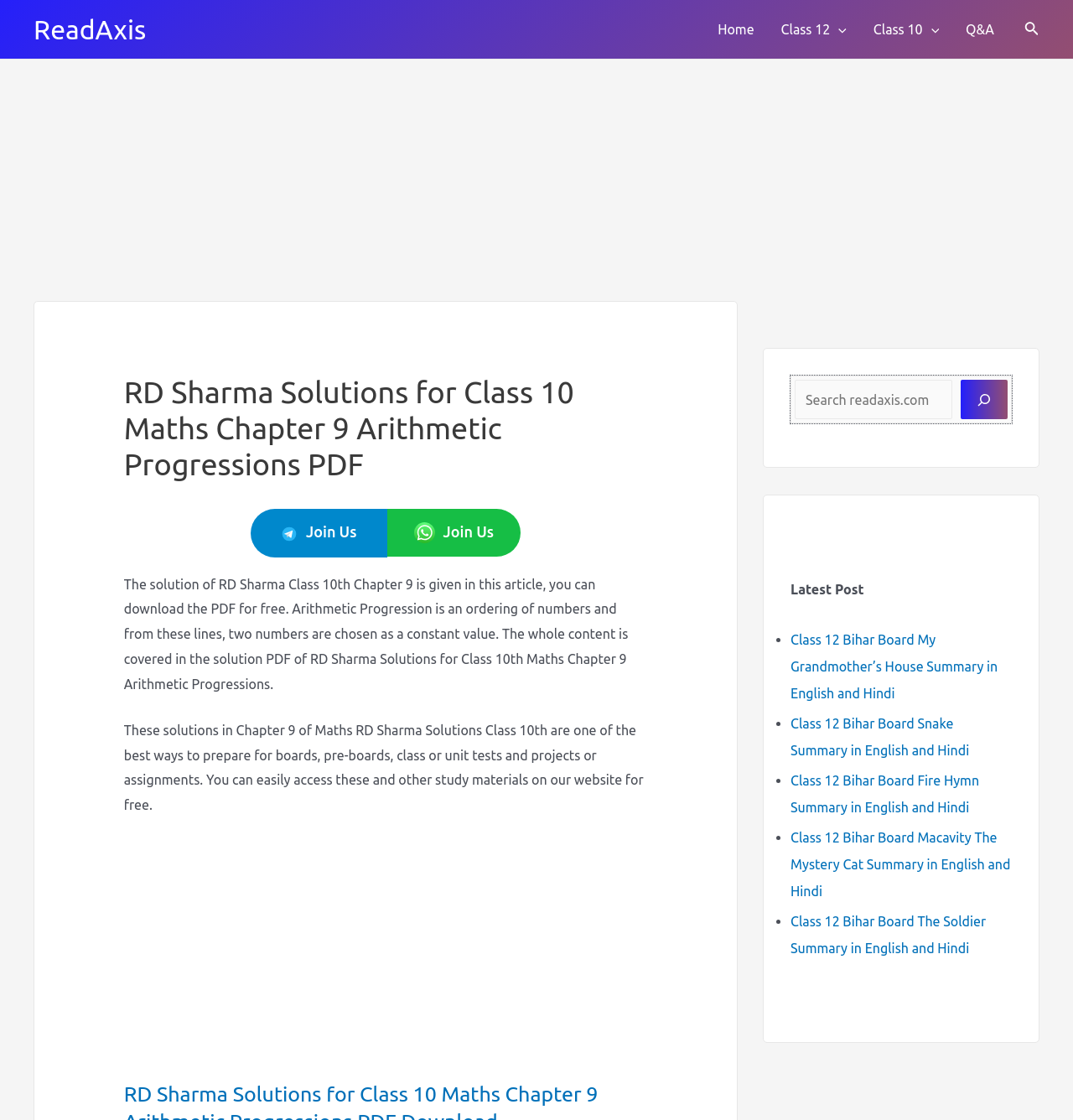What is the name of the website?
Based on the visual information, provide a detailed and comprehensive answer.

The link at the top of the webpage with the text 'ReadAxis' suggests that it is the name of the website. This link is likely the website's logo or homepage link.